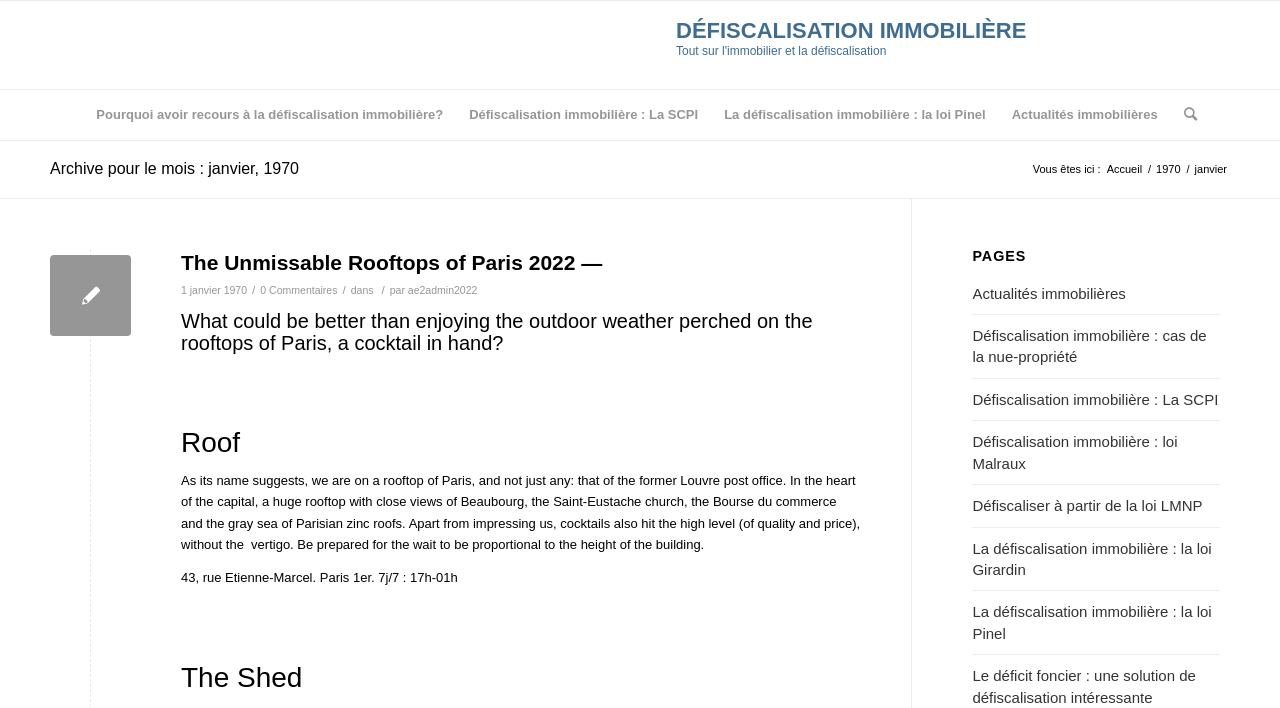Identify the bounding box of the UI element described as follows: "Défiscalisation immobilière : loi Malraux". Provide the coordinates as four float numbers in the range of 0 to 1 [left, top, right, bottom].

[0.76, 0.612, 0.92, 0.666]